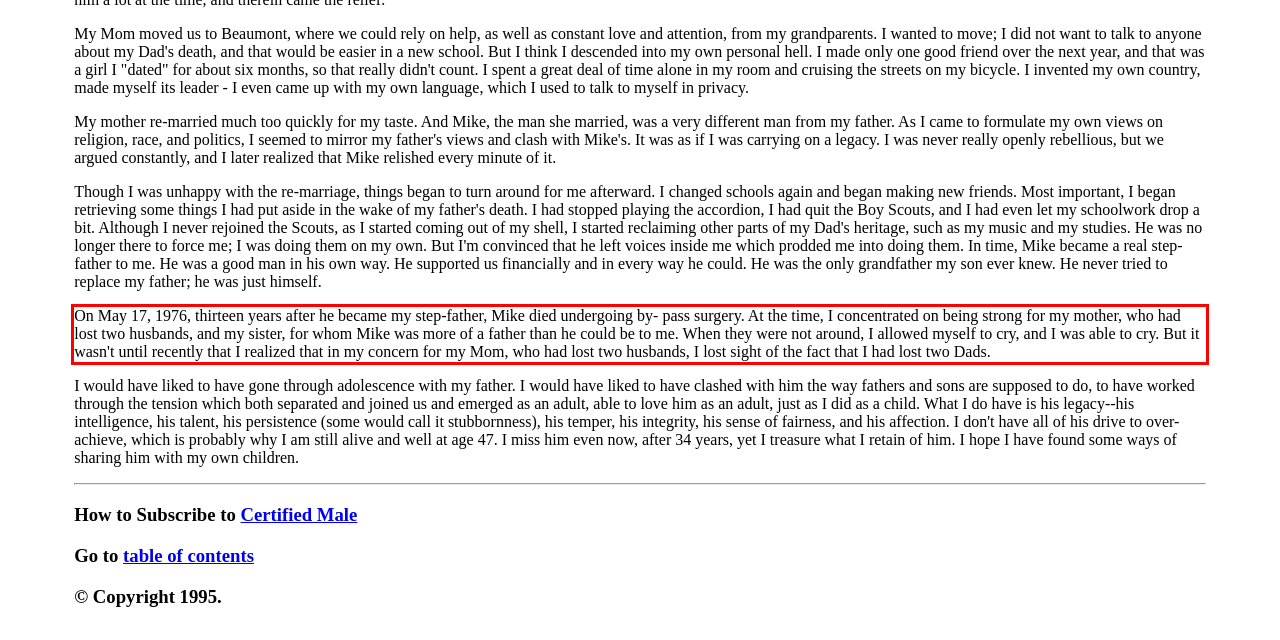Using the provided screenshot of a webpage, recognize and generate the text found within the red rectangle bounding box.

On May 17, 1976, thirteen years after he became my step-father, Mike died undergoing by- pass surgery. At the time, I concentrated on being strong for my mother, who had lost two husbands, and my sister, for whom Mike was more of a father than he could be to me. When they were not around, I allowed myself to cry, and I was able to cry. But it wasn't until recently that I realized that in my concern for my Mom, who had lost two husbands, I lost sight of the fact that I had lost two Dads.